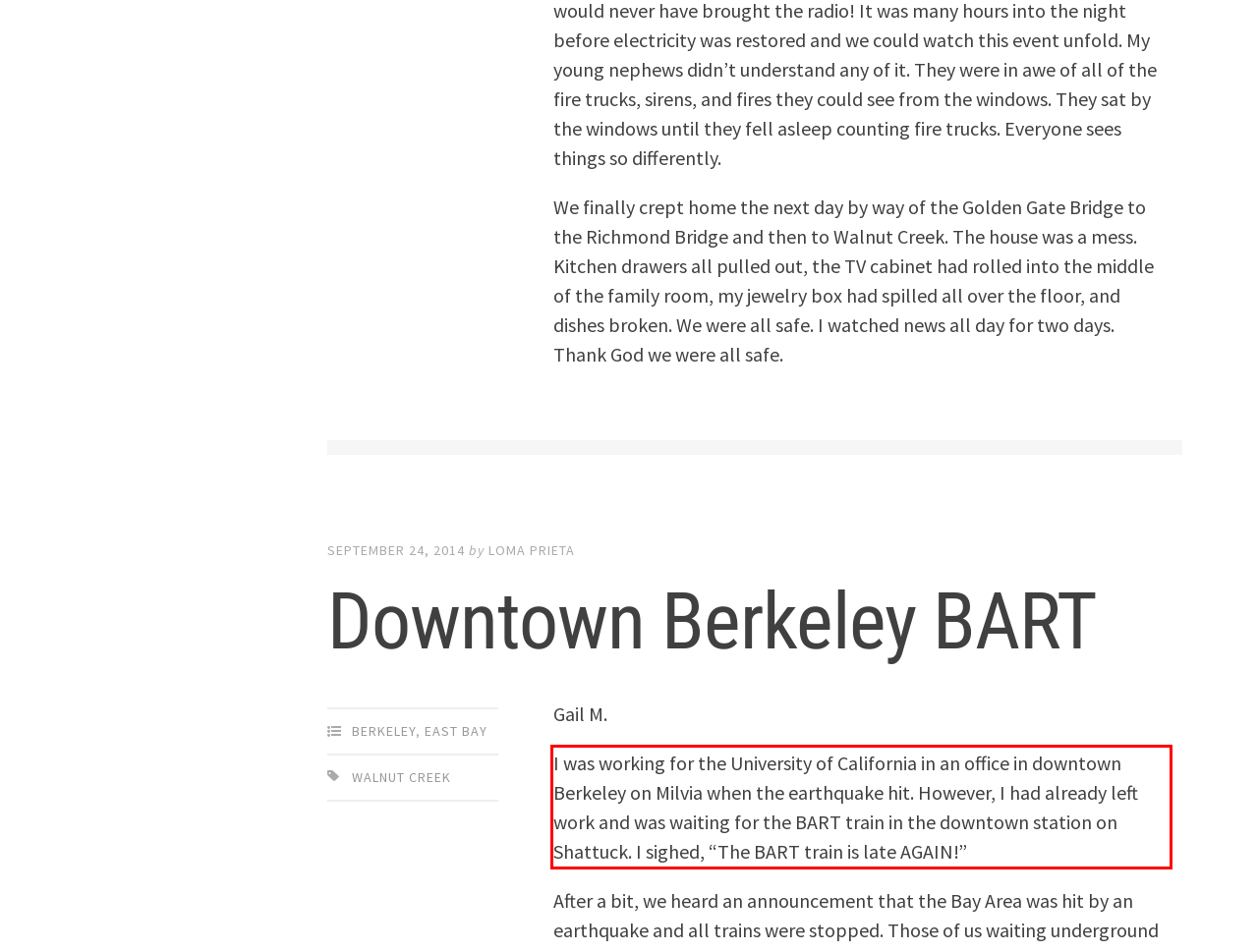Given a screenshot of a webpage containing a red rectangle bounding box, extract and provide the text content found within the red bounding box.

I was working for the University of California in an office in downtown Berkeley on Milvia when the earthquake hit. However, I had already left work and was waiting for the BART train in the downtown station on Shattuck. I sighed, “The BART train is late AGAIN!”